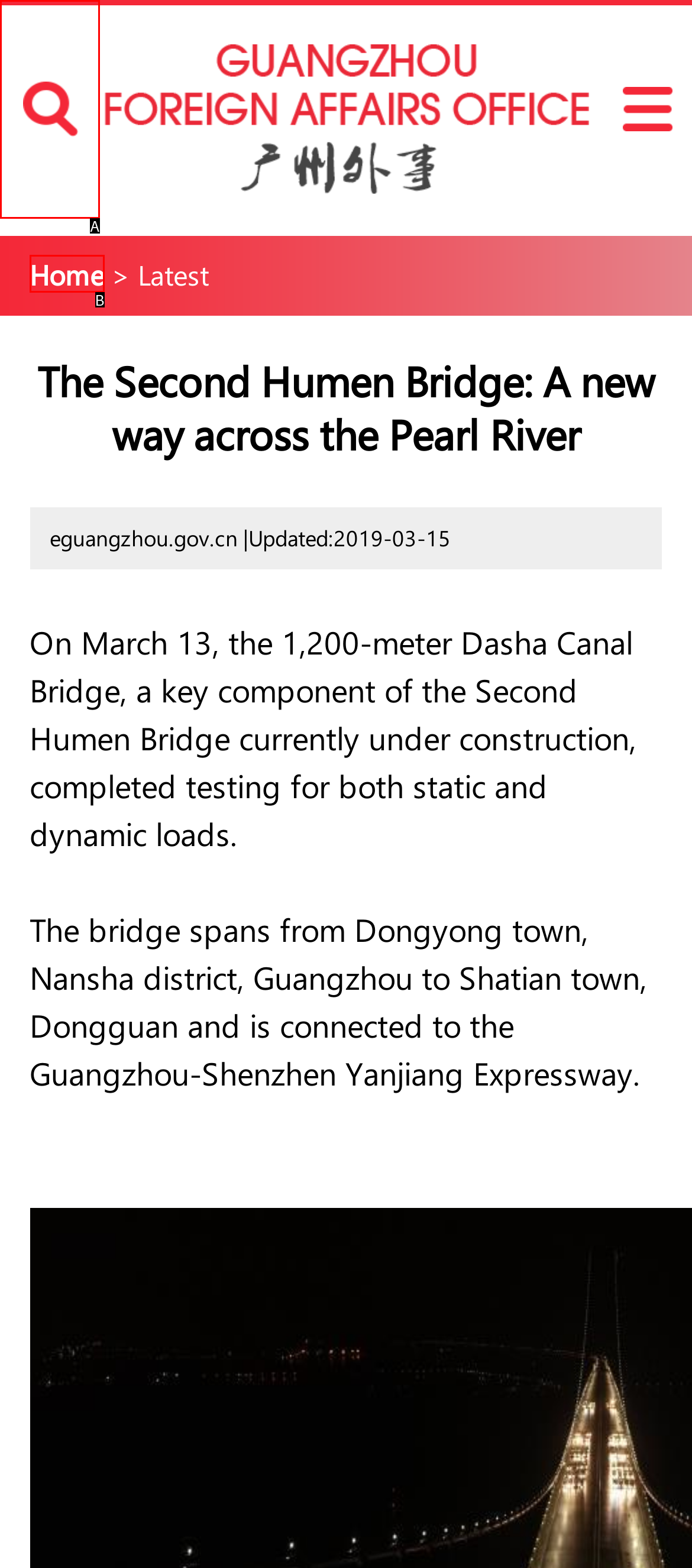Based on the provided element description: Search, identify the best matching HTML element. Respond with the corresponding letter from the options shown.

A